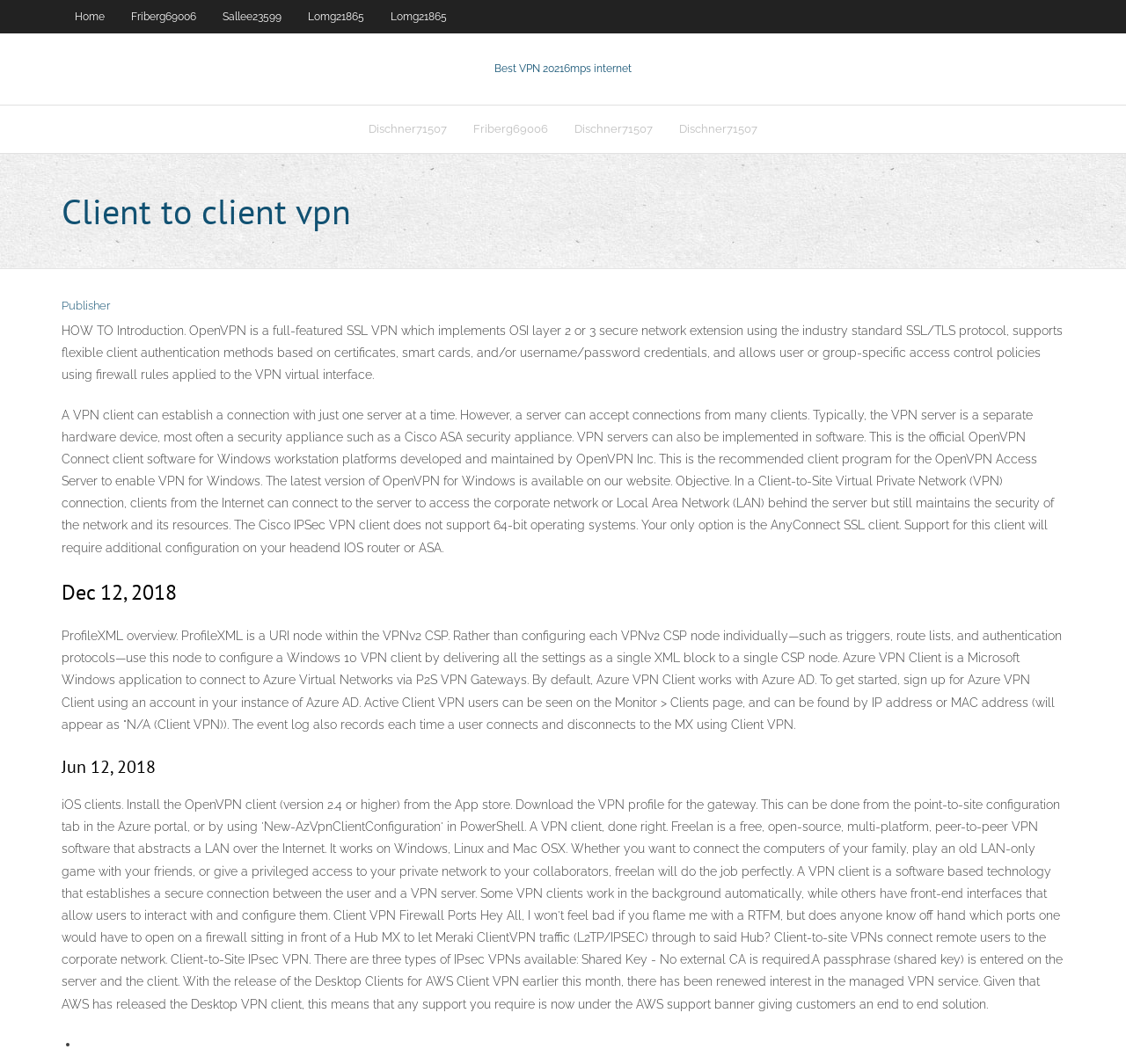Please answer the following question using a single word or phrase: 
How many links are there in the top navigation bar?

4